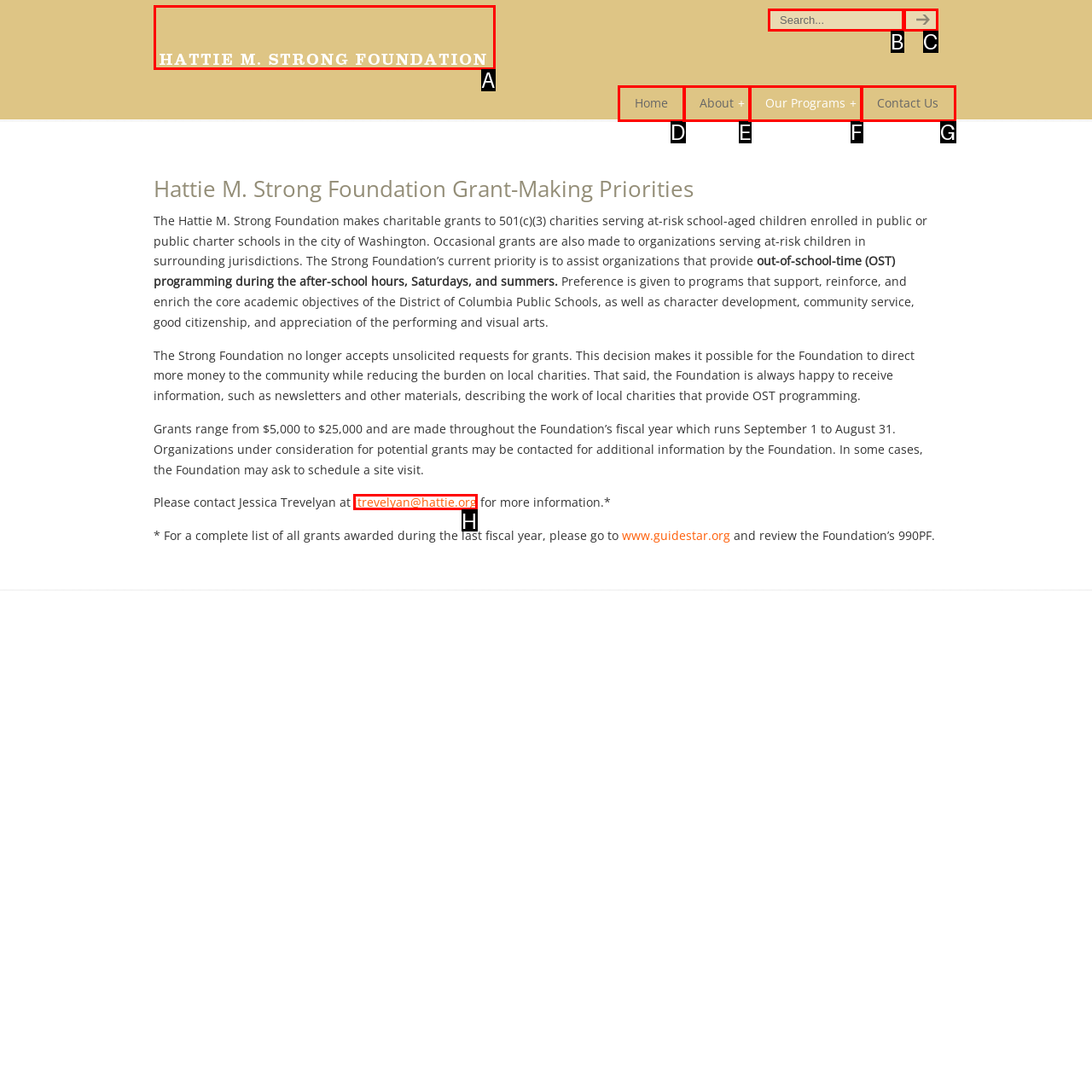Select the correct UI element to complete the task: Contact Jessica Trevelyan
Please provide the letter of the chosen option.

H